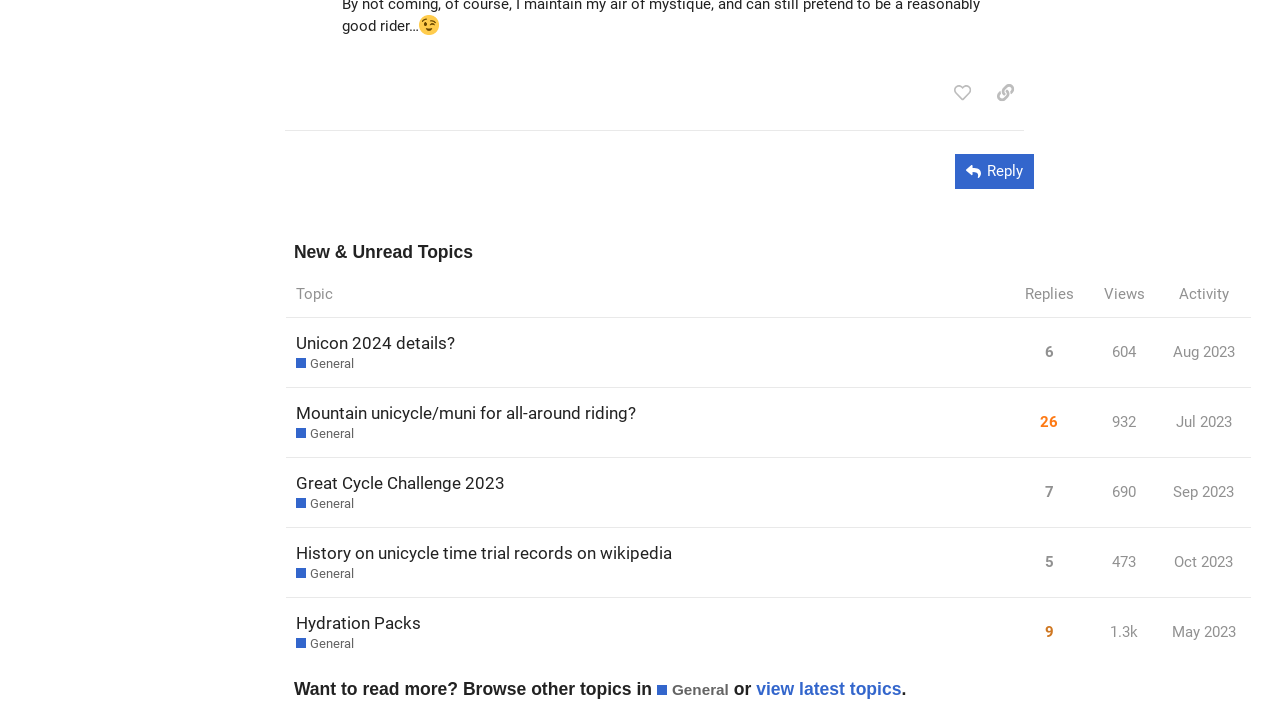Give a one-word or short phrase answer to this question: 
What is the category of the third topic?

General